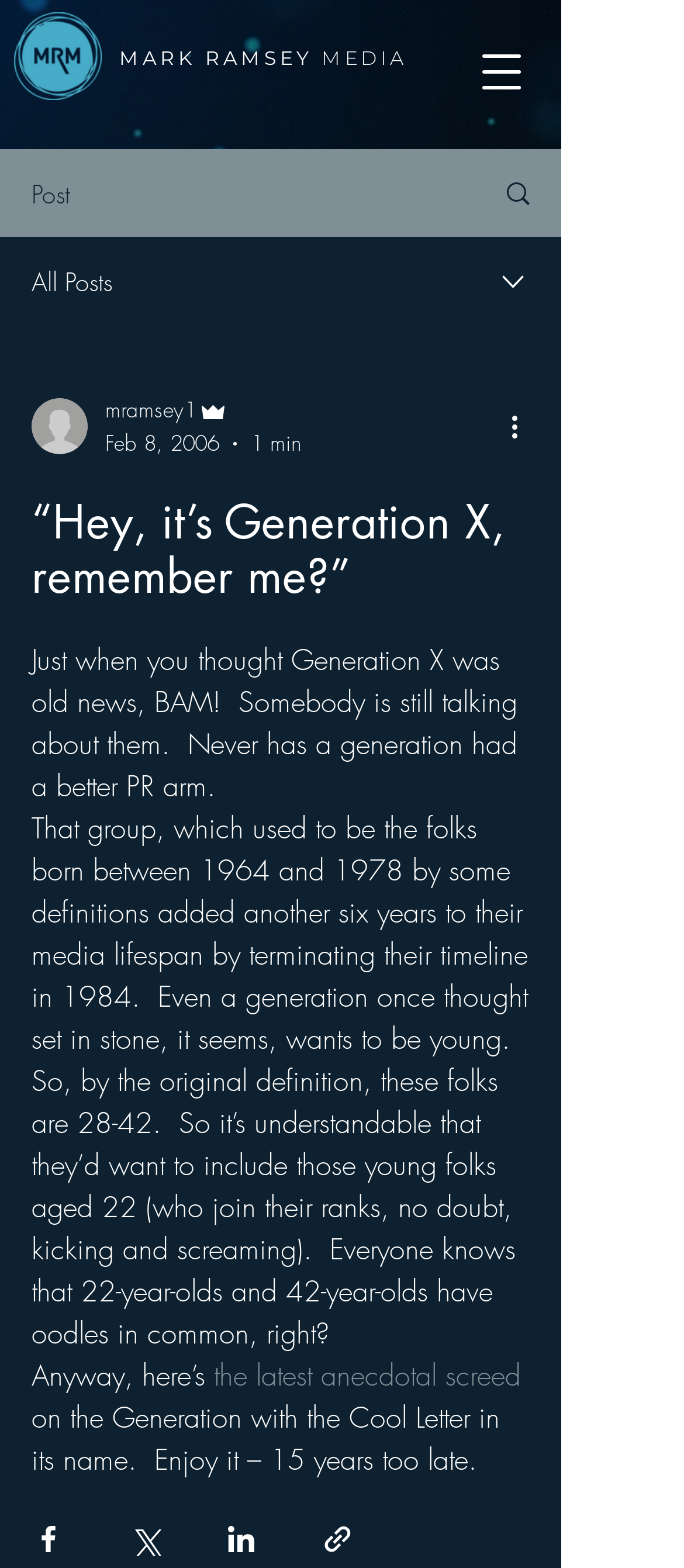For the given element description mramsey1, determine the bounding box coordinates of the UI element. The coordinates should follow the format (top-left x, top-left y, bottom-right x, bottom-right y) and be within the range of 0 to 1.

[0.154, 0.251, 0.441, 0.272]